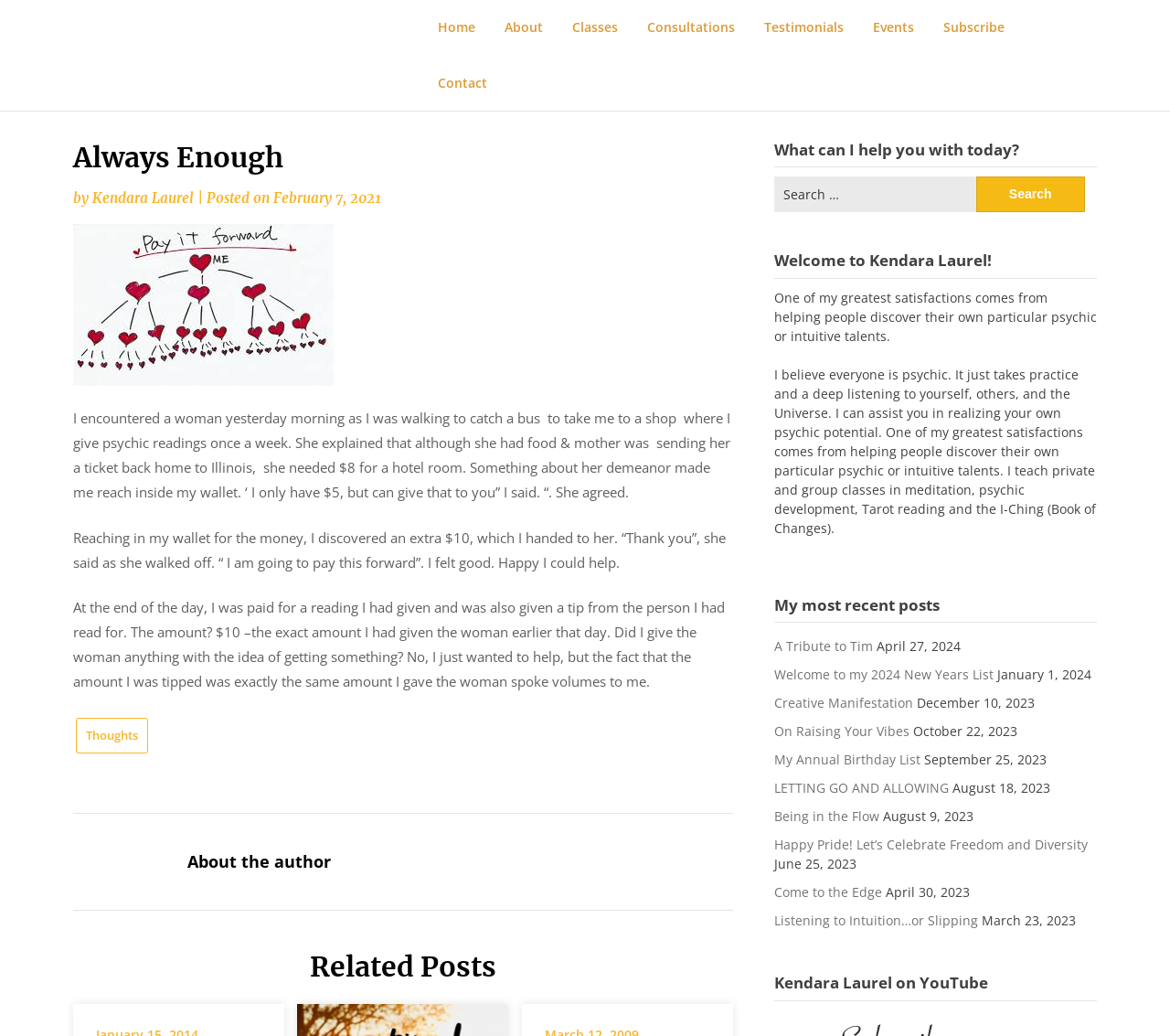Find the bounding box coordinates of the area to click in order to follow the instruction: "Read the 'Always Enough' article".

[0.062, 0.133, 0.626, 0.203]